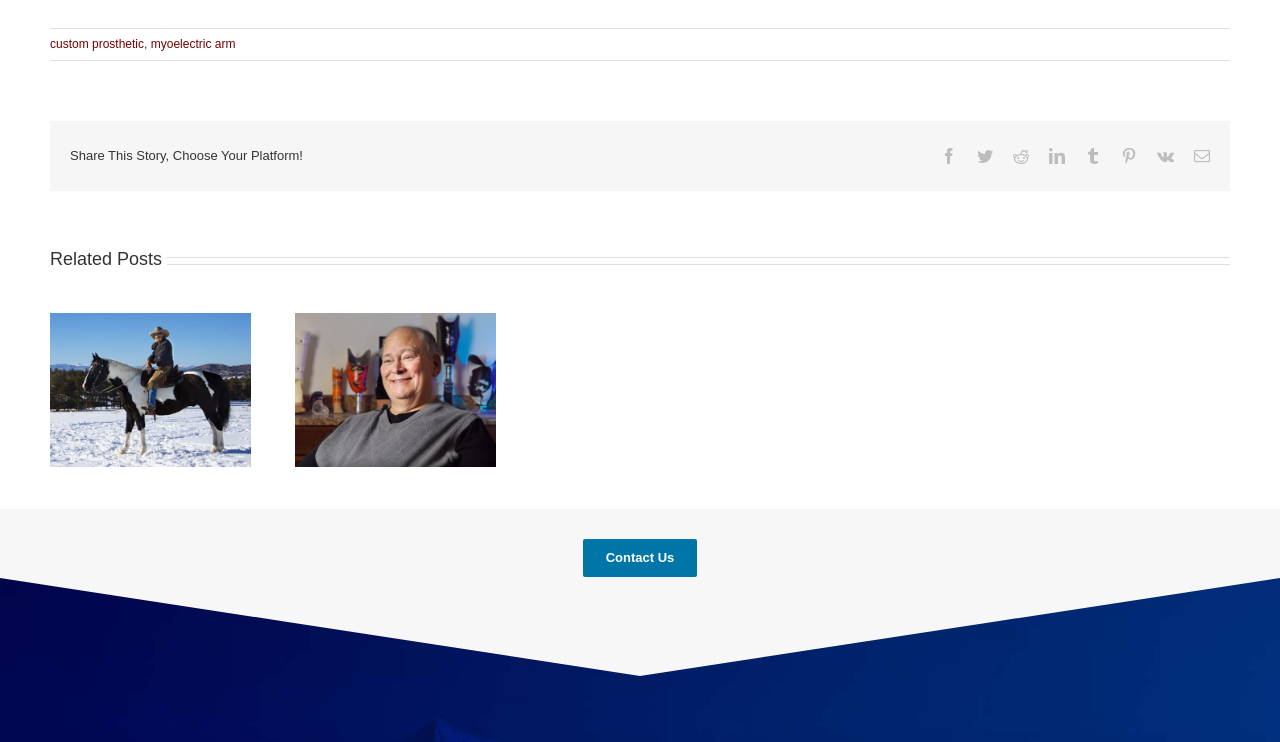What is the first related post?
Based on the screenshot, answer the question with a single word or phrase.

Prosthetic Leg Keeps the Cowboy Riding